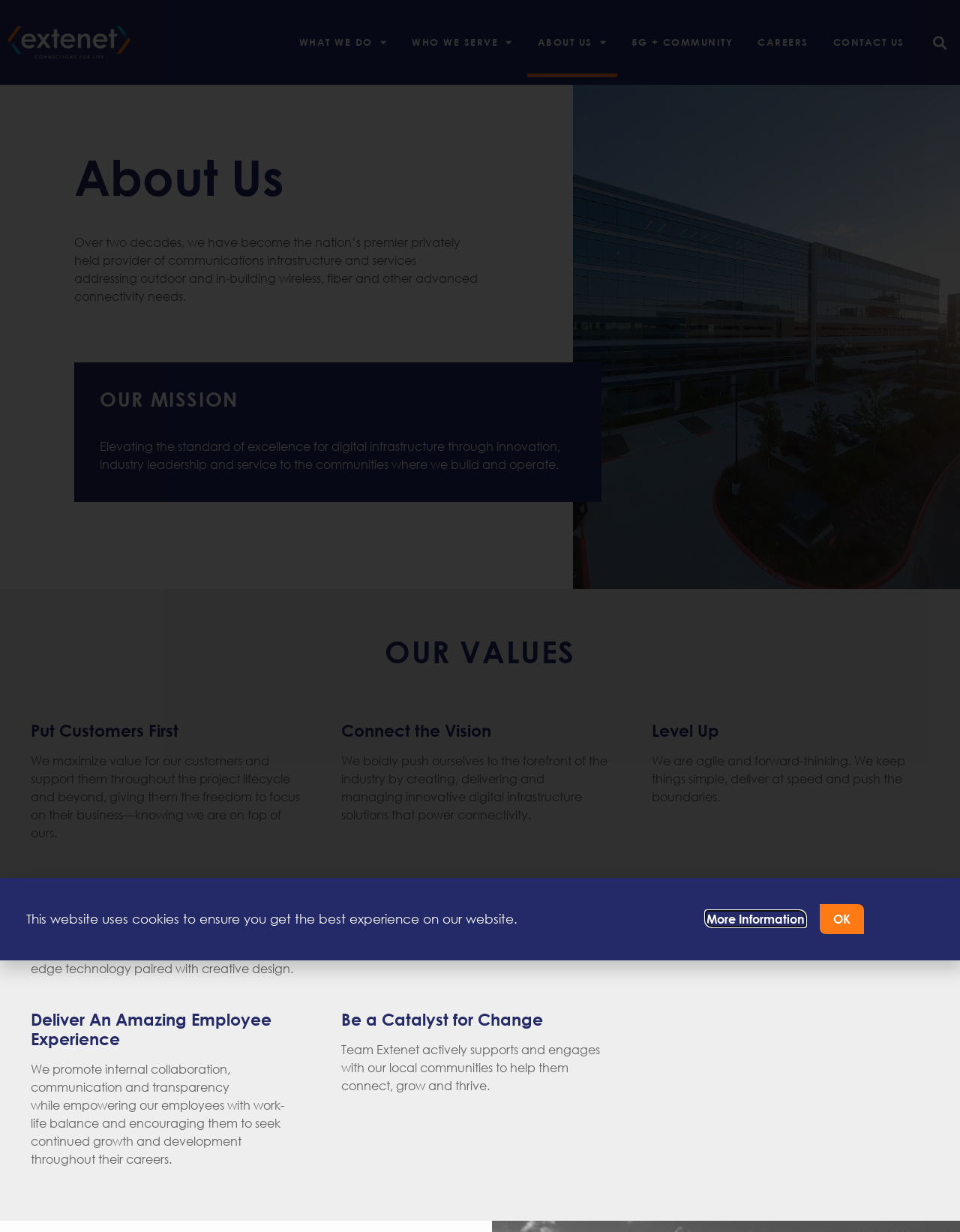What is the purpose of the search button?
Please provide a comprehensive and detailed answer to the question.

The search button is located at the top right corner of the webpage, and its purpose is to allow users to search for specific content within the website. This is evident from the button's label 'Search' and its placement next to a search input field.